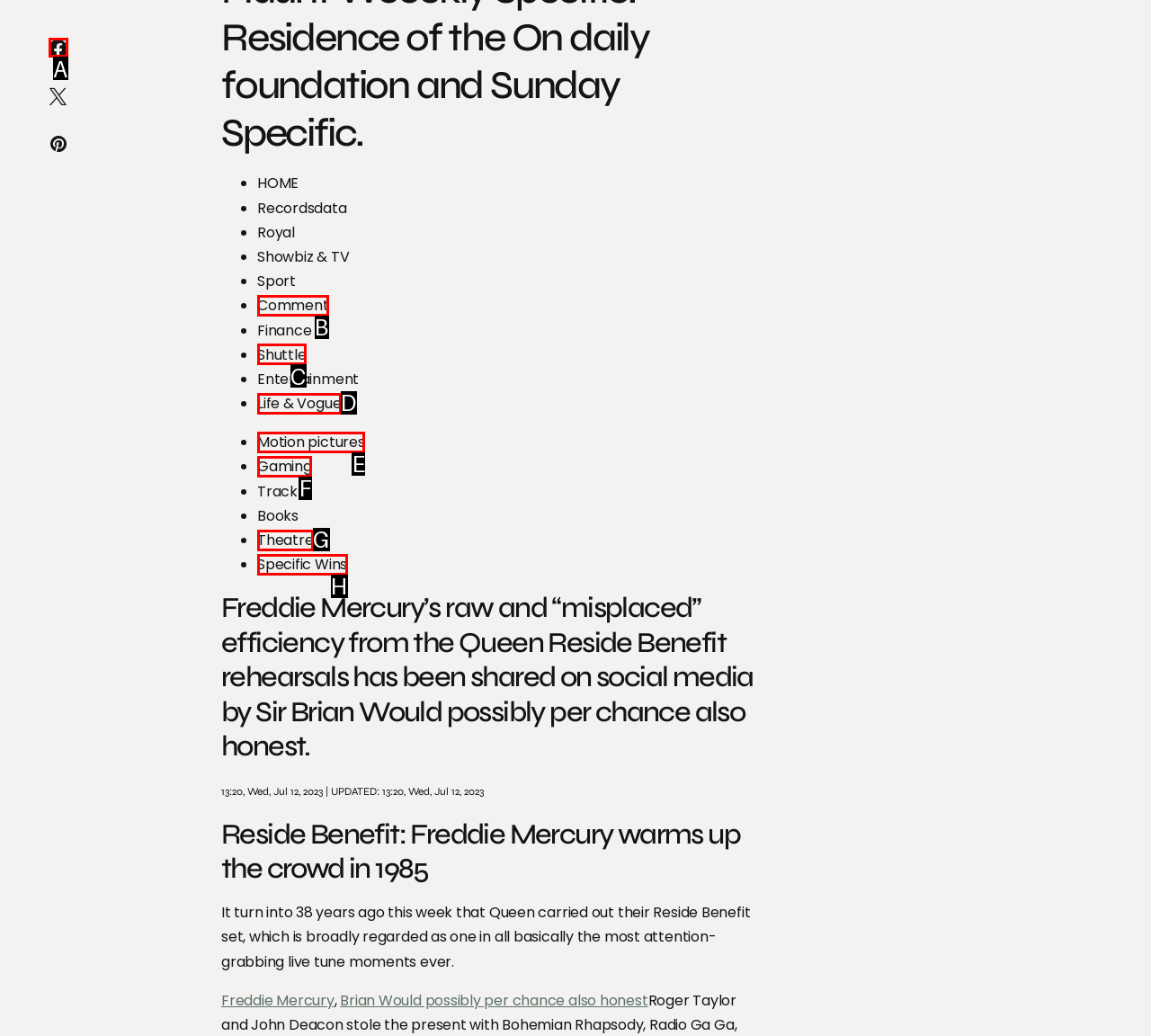Tell me which one HTML element best matches the description: Life & Vogue
Answer with the option's letter from the given choices directly.

D